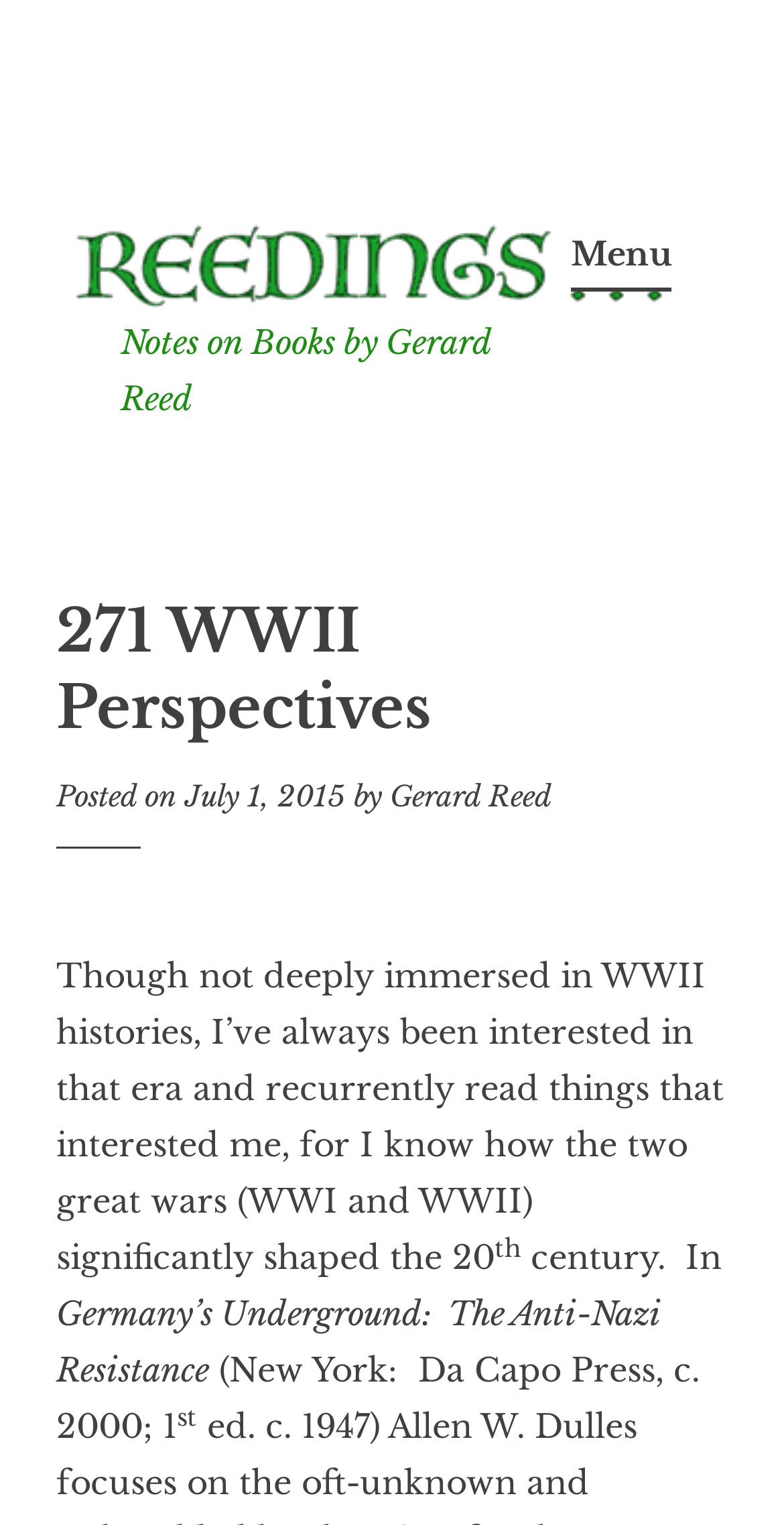Provide a comprehensive caption for the webpage.

The webpage appears to be a blog post or article about World War II perspectives, specifically focusing on the author's readings and interests. At the top left of the page, there is a "Skip to content" link. Below it, a title "Notes on Books by Gerard Reed" is prominently displayed.

To the right of the title, a "Menu" button is located, which expands to reveal a header section containing the main title "271 WWII Perspectives" and a posting date "July 1, 2015" with a link to the author's name "Gerard Reed".

The main content of the page is a lengthy paragraph that discusses the author's interest in World War II and how it has shaped the 20th century. The text is divided into several sections, with some parts featuring superscript notation.

Below the main paragraph, there are two separate sections of text, one titled "Germany's Underground: The Anti-Nazi Resistance" and another describing a book with the publisher "Da Capo Press" and a publication date.

Overall, the webpage appears to be a personal reflection or review of books related to World War II, with a focus on the author's thoughts and experiences.